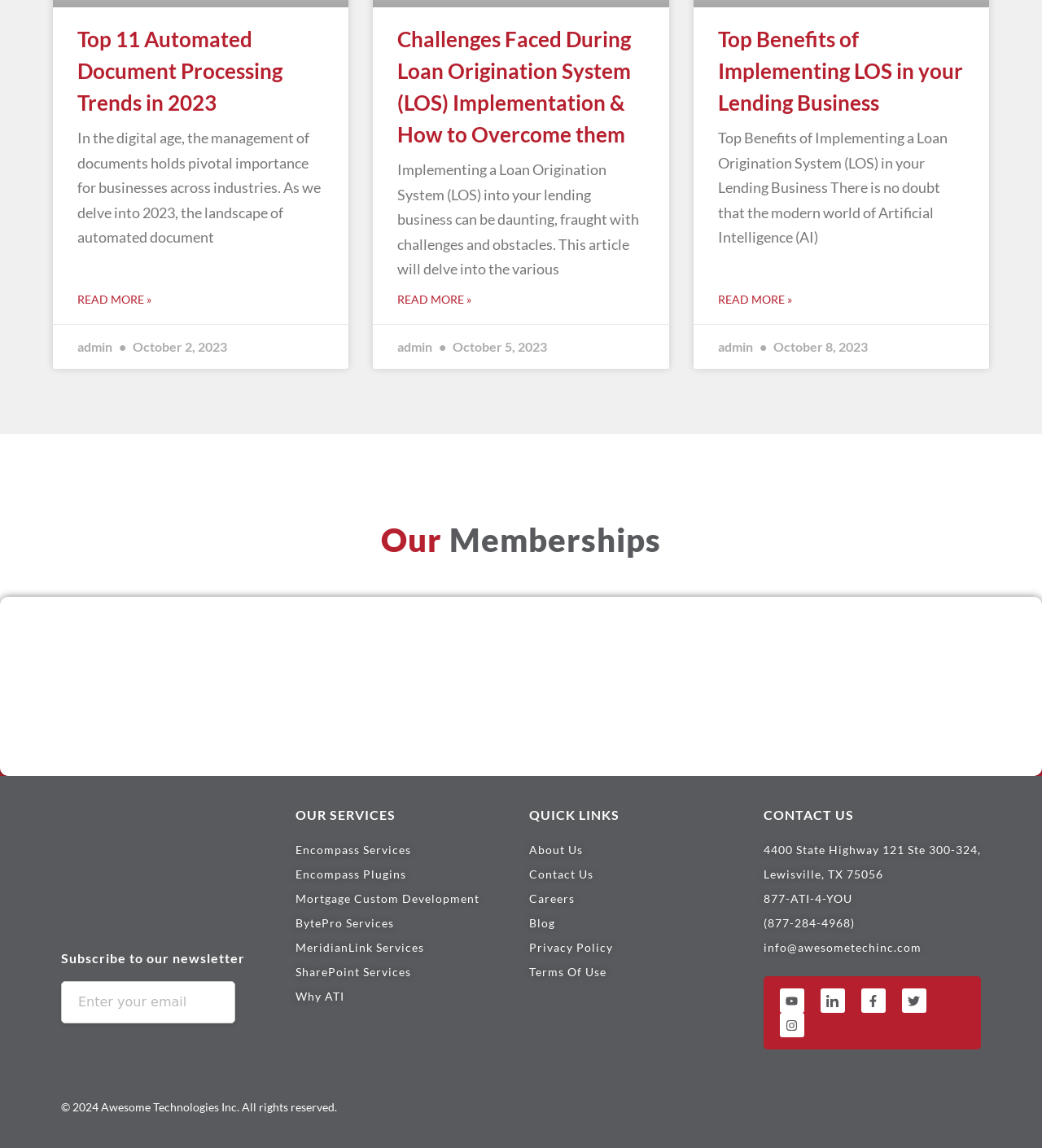Given the following UI element description: "About Us", find the bounding box coordinates in the webpage screenshot.

[0.508, 0.73, 0.588, 0.751]